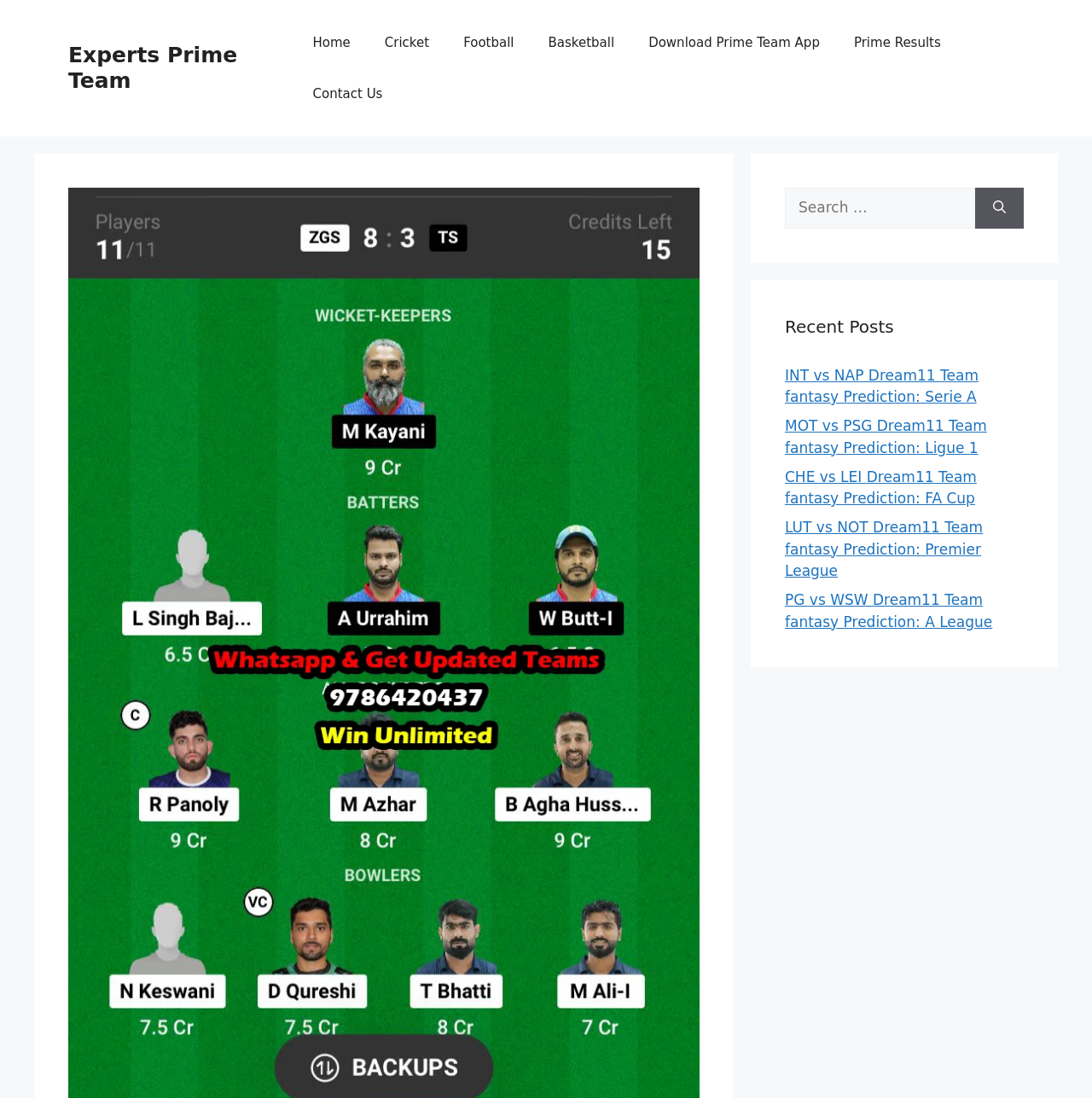Extract the text of the main heading from the webpage.

ZGS vs TS 9th Match Dream11 Team fantasy Prediction: Sharjah Hundred League 2023